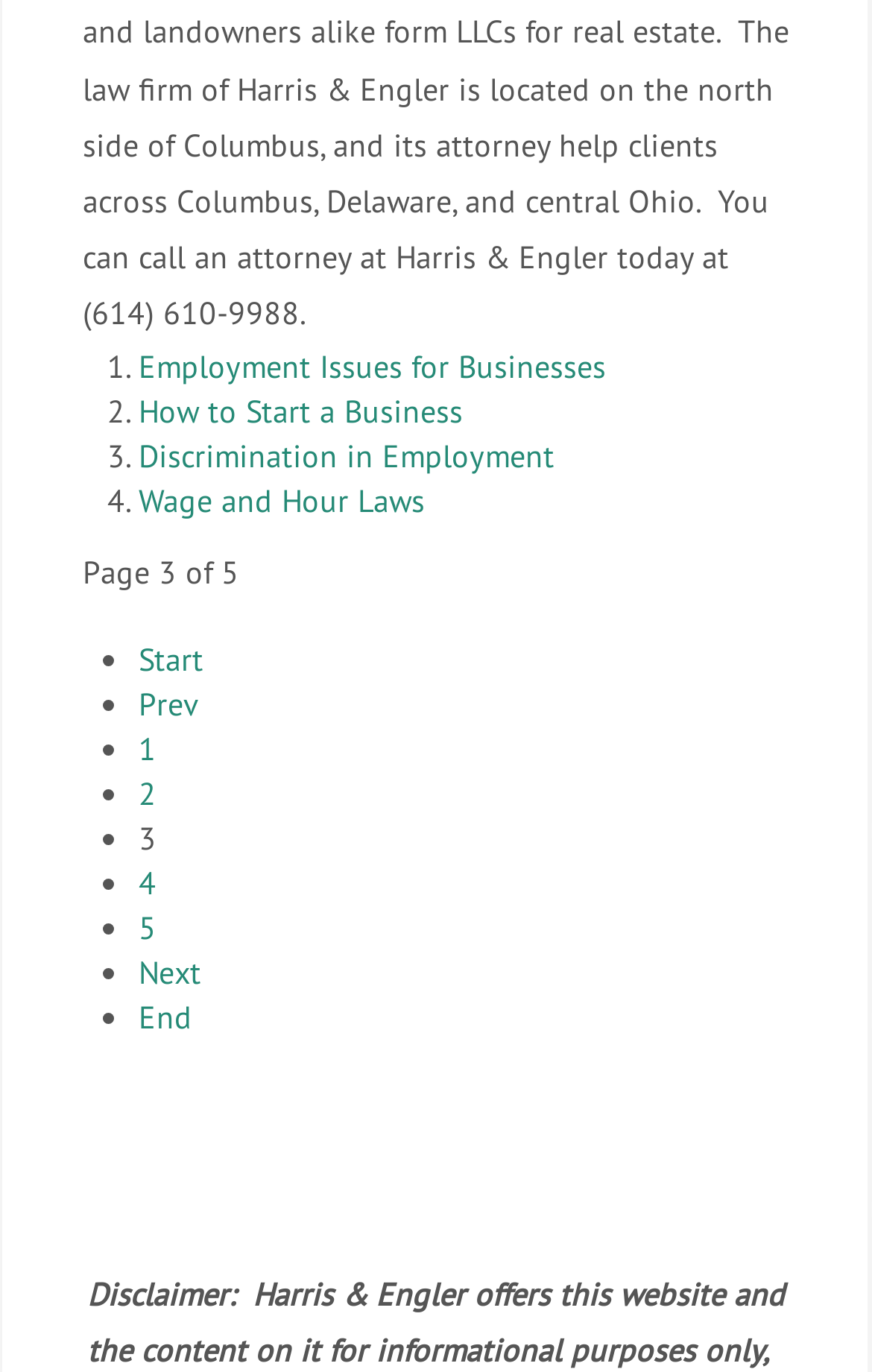Please find the bounding box coordinates of the element's region to be clicked to carry out this instruction: "View 'Discrimination in Employment'".

[0.159, 0.317, 0.636, 0.346]